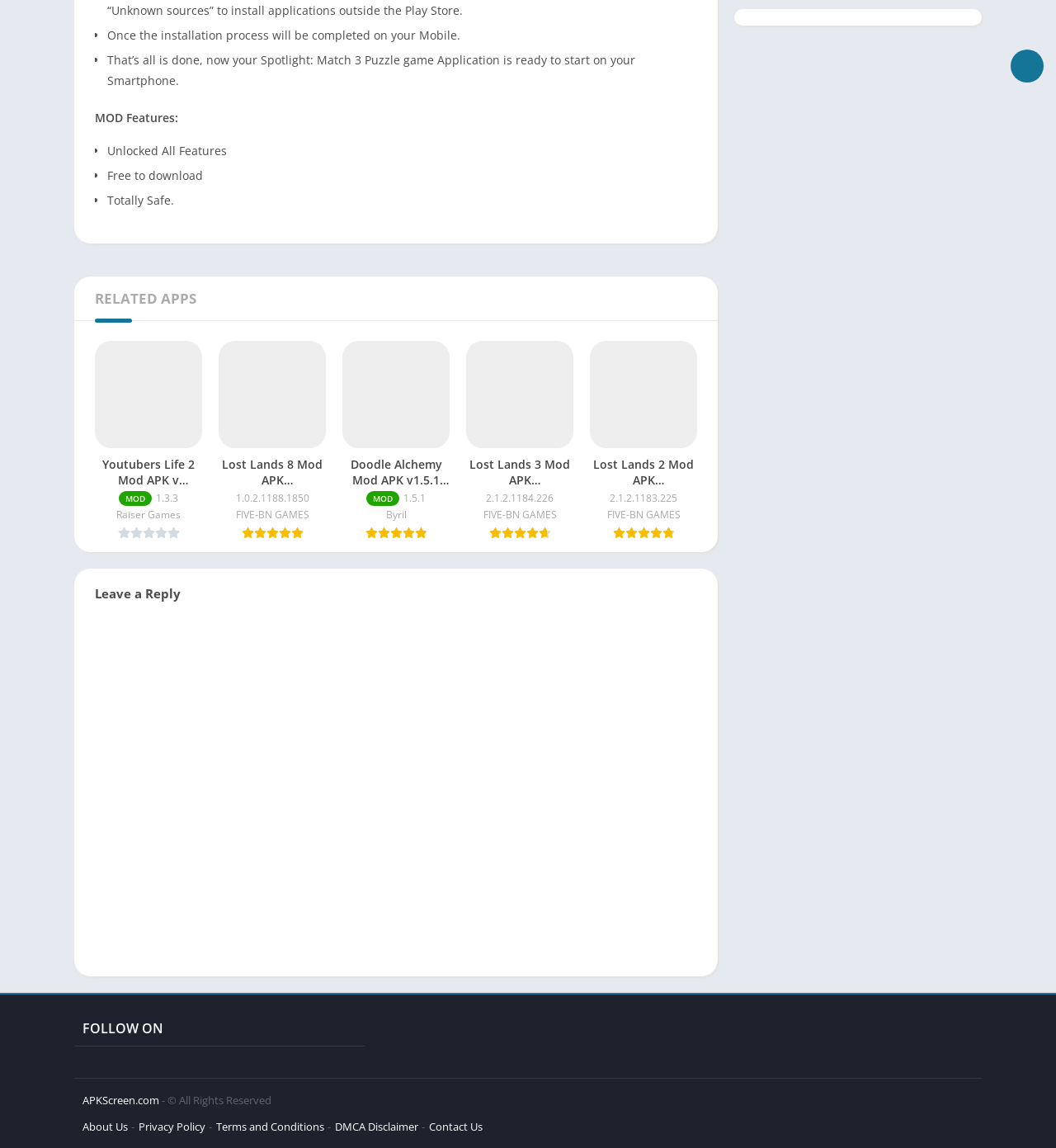How many MOD features are listed?
Answer with a single word or phrase, using the screenshot for reference.

4